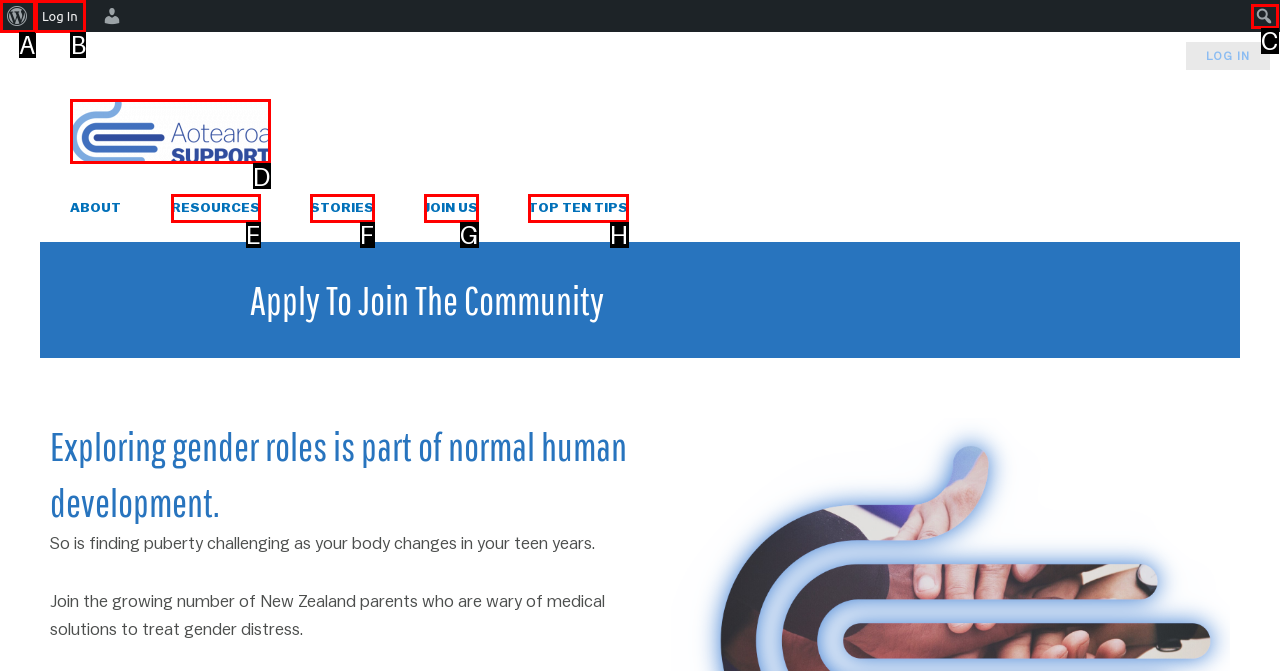Find the HTML element to click in order to complete this task: visit Aotearoa Support
Answer with the letter of the correct option.

D